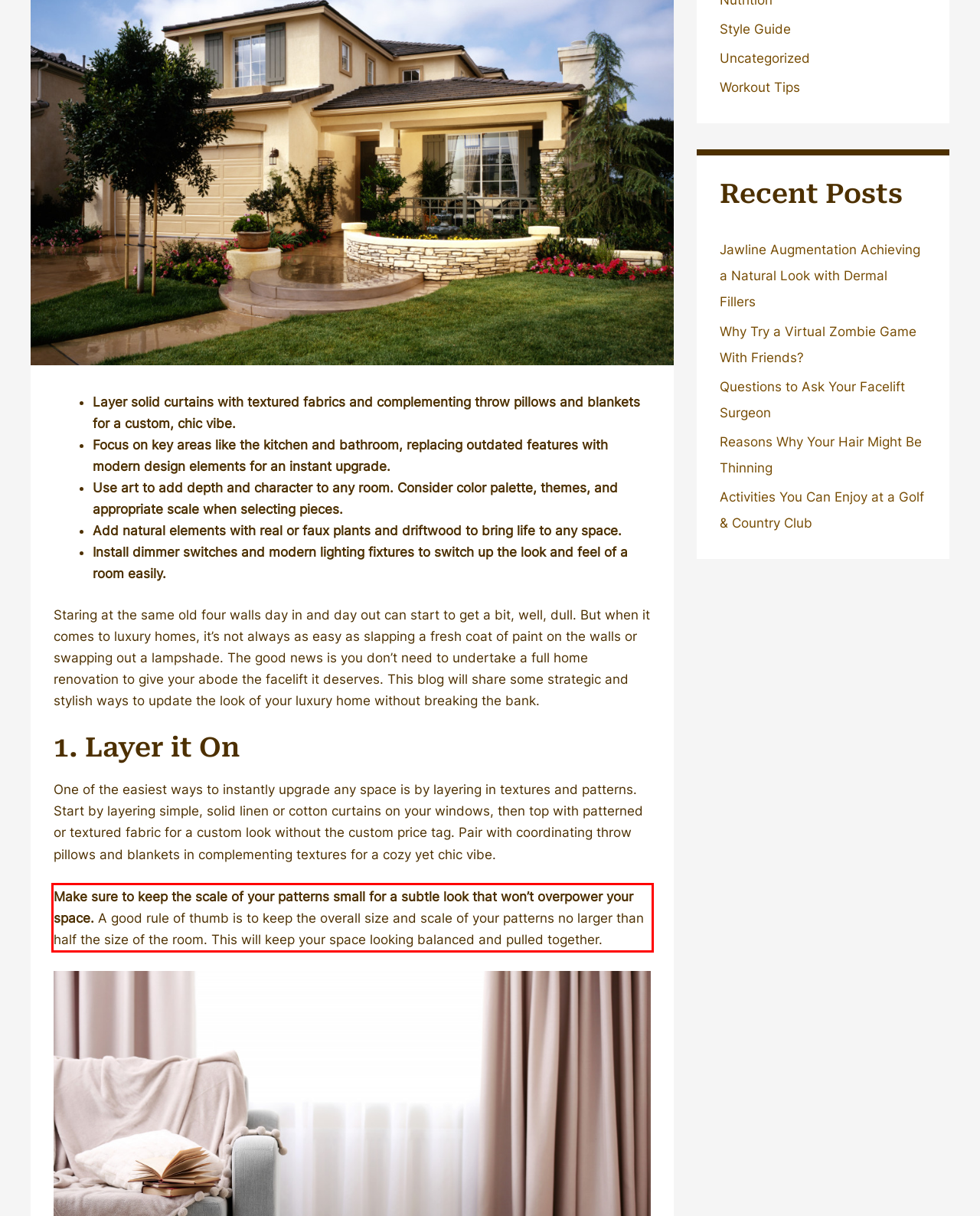Please identify the text within the red rectangular bounding box in the provided webpage screenshot.

Make sure to keep the scale of your patterns small for a subtle look that won’t overpower your space. A good rule of thumb is to keep the overall size and scale of your patterns no larger than half the size of the room. This will keep your space looking balanced and pulled together.